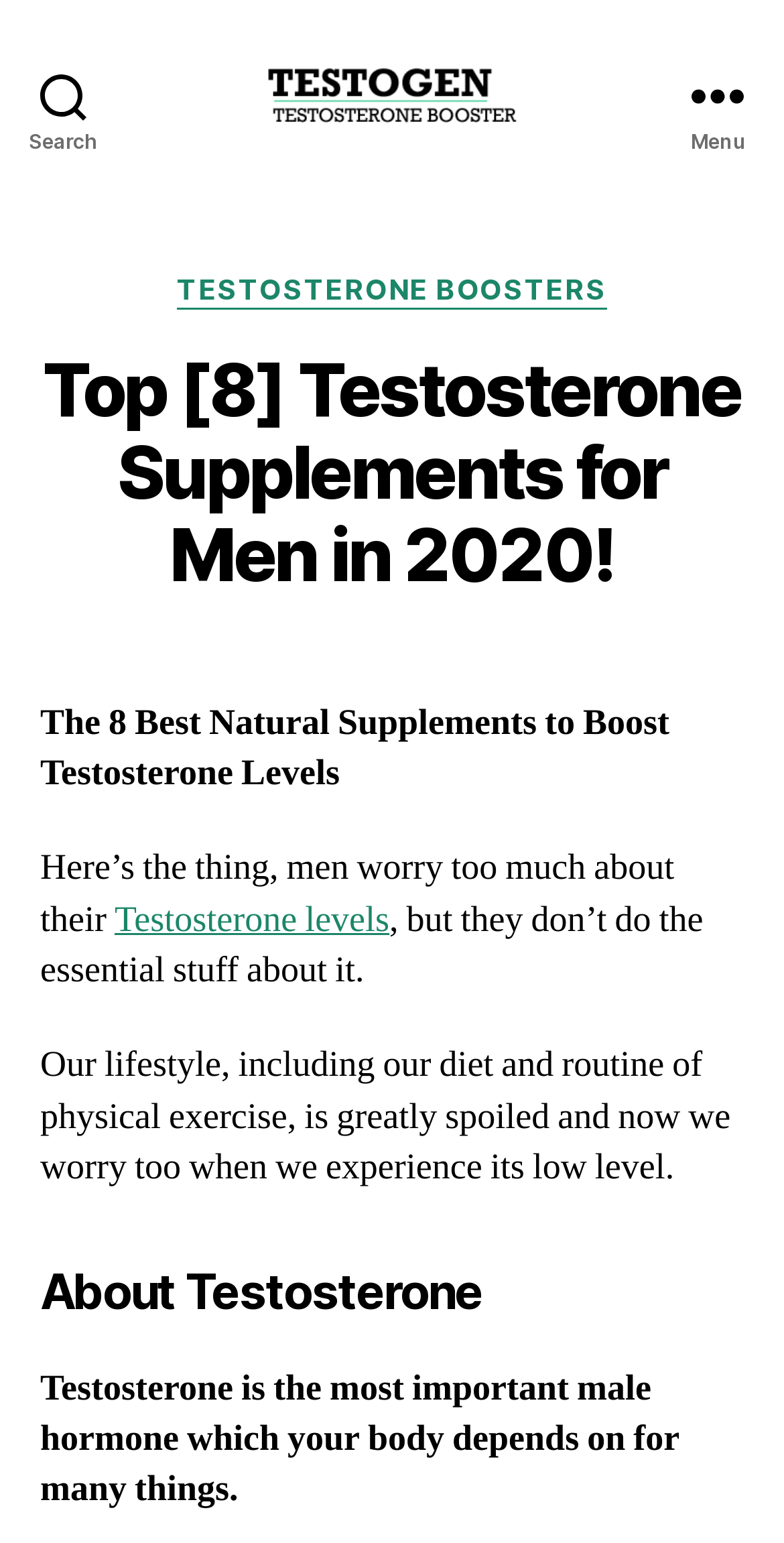What is the name of the first supplement?
From the screenshot, supply a one-word or short-phrase answer.

Testogen